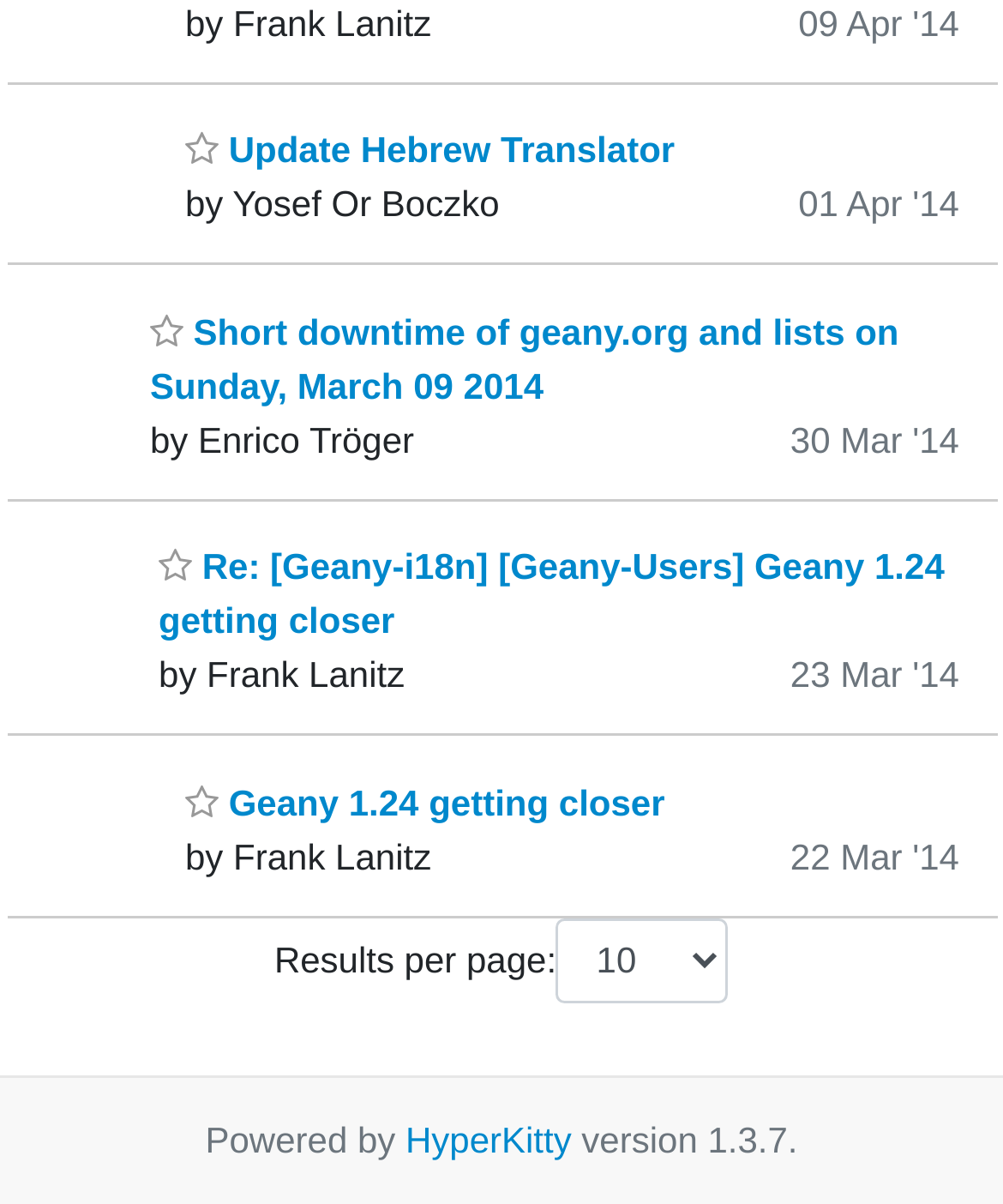Find the bounding box coordinates for the HTML element described in this sentence: "HyperKitty". Provide the coordinates as four float numbers between 0 and 1, in the format [left, top, right, bottom].

[0.404, 0.93, 0.57, 0.964]